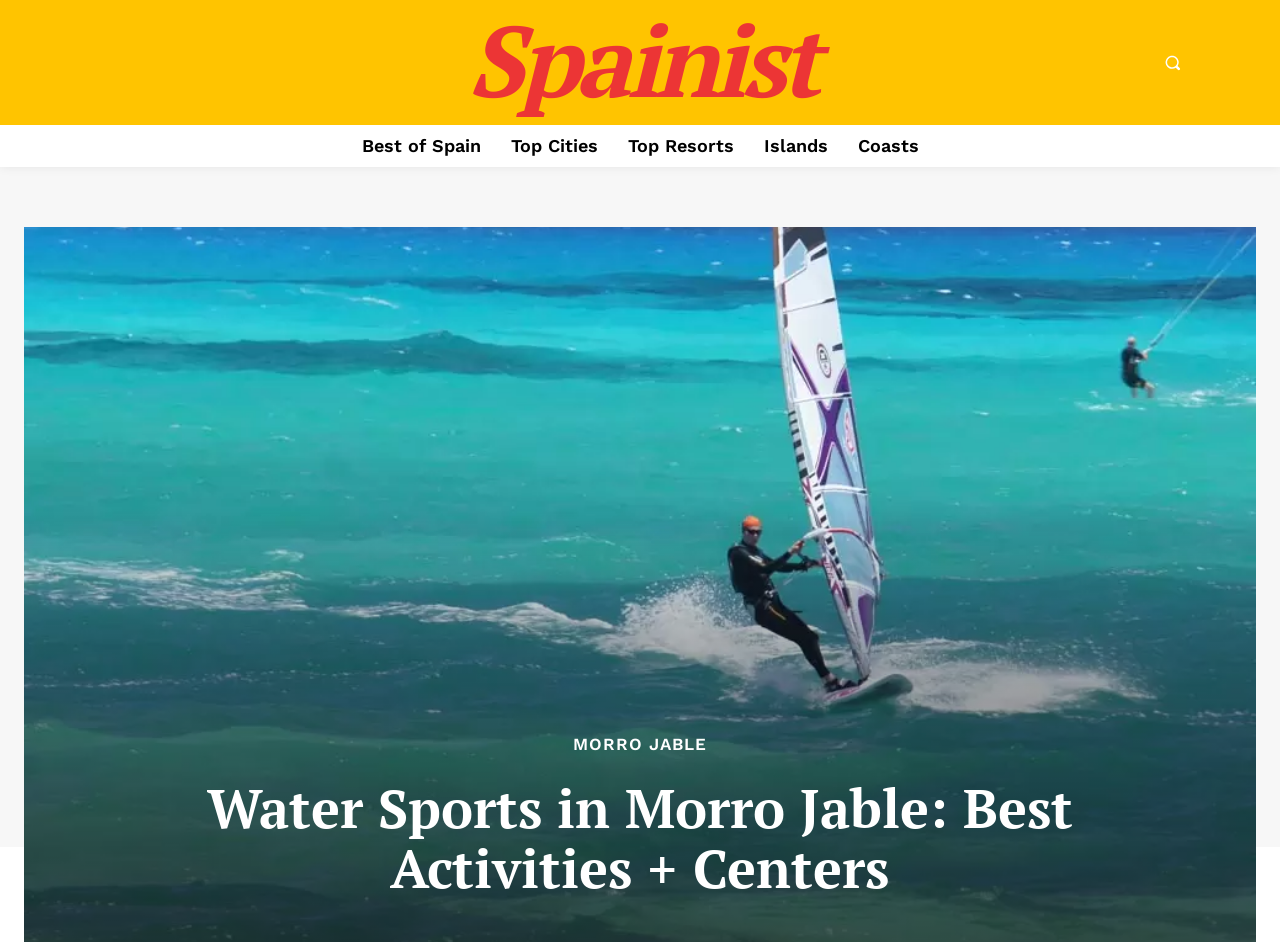Pinpoint the bounding box coordinates of the element that must be clicked to accomplish the following instruction: "search". The coordinates should be in the format of four float numbers between 0 and 1, i.e., [left, top, right, bottom].

[0.902, 0.048, 0.929, 0.084]